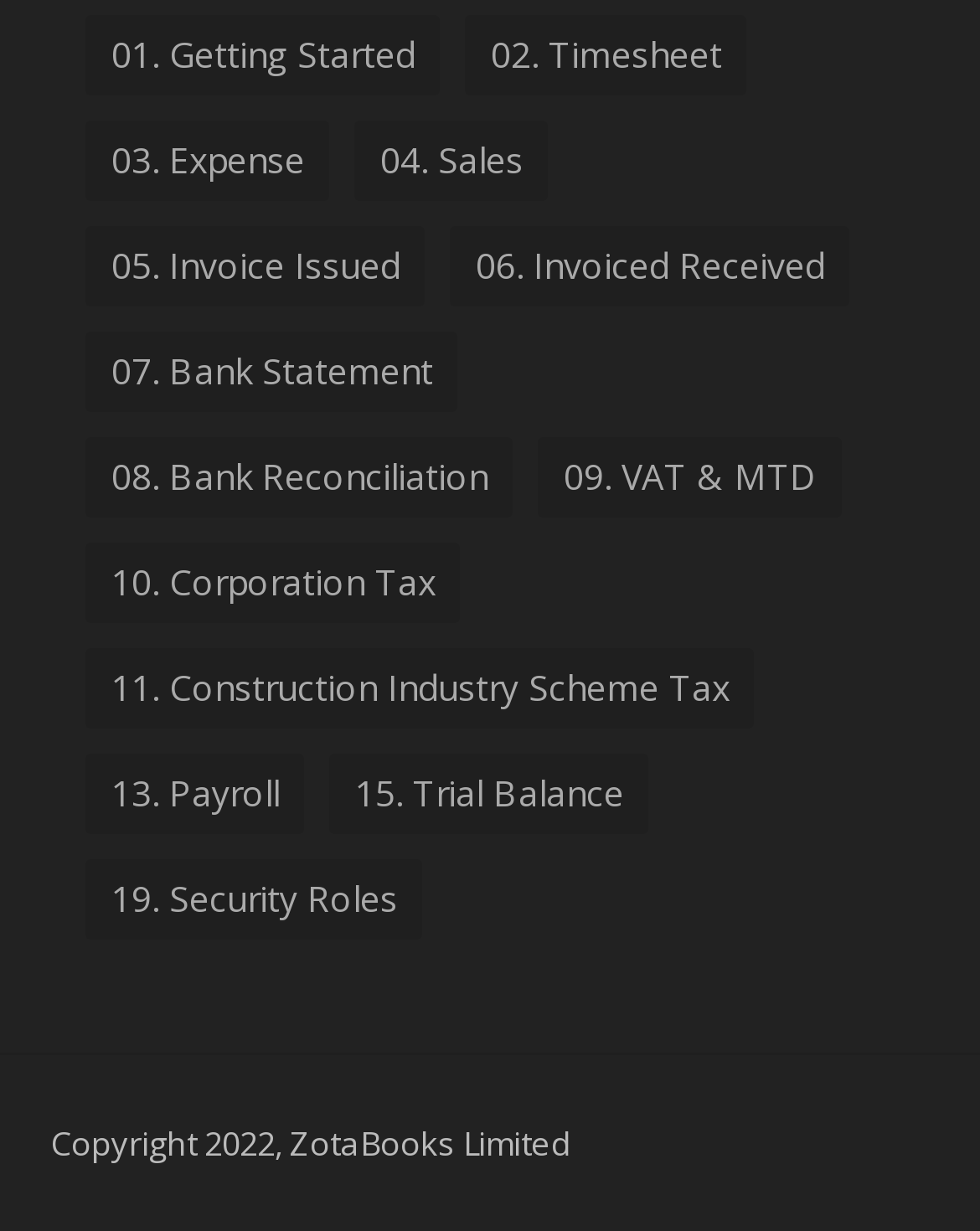Specify the bounding box coordinates of the region I need to click to perform the following instruction: "go to timesheet". The coordinates must be four float numbers in the range of 0 to 1, i.e., [left, top, right, bottom].

[0.475, 0.013, 0.762, 0.079]